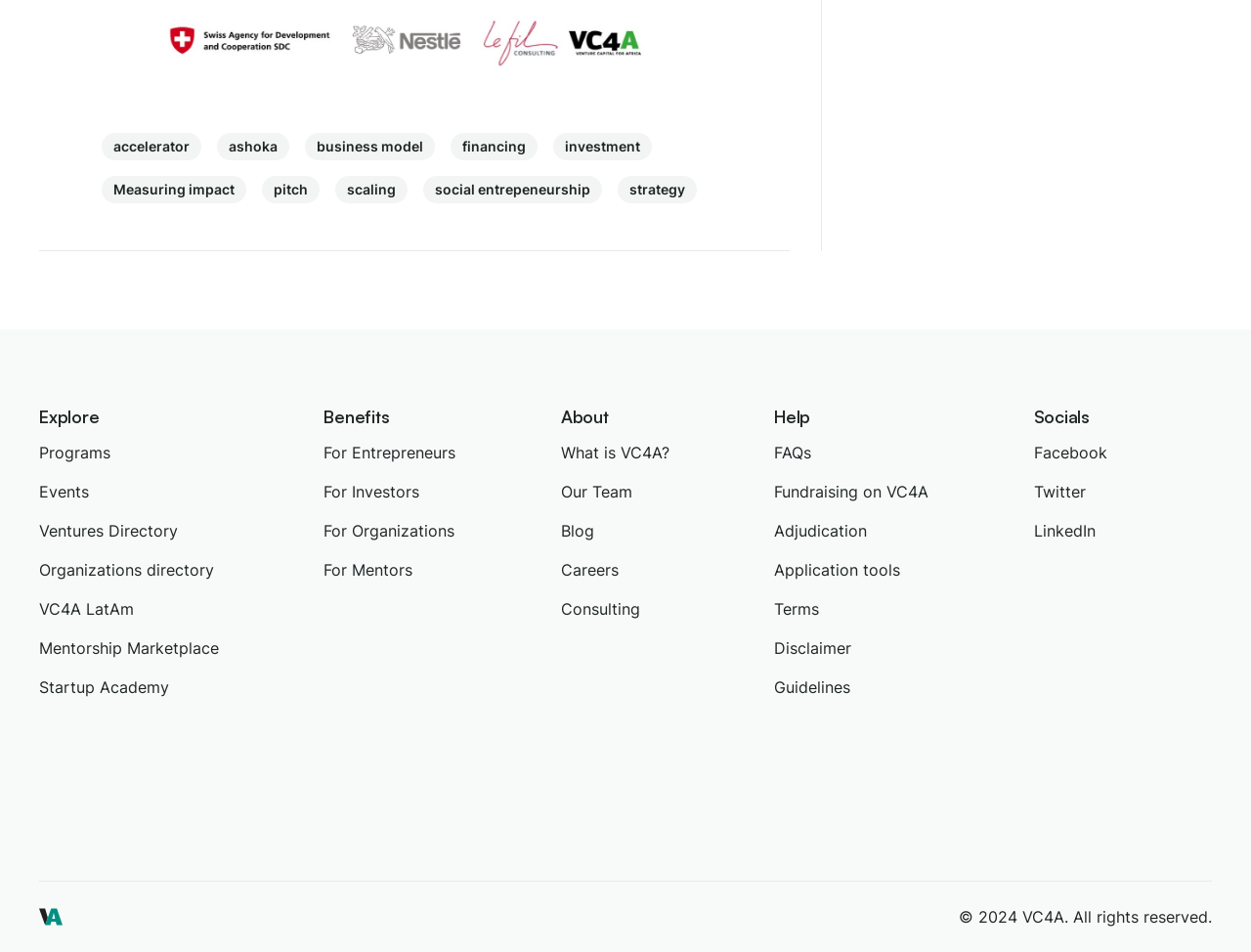Please respond in a single word or phrase: 
What is the first link in the top row?

accelerator